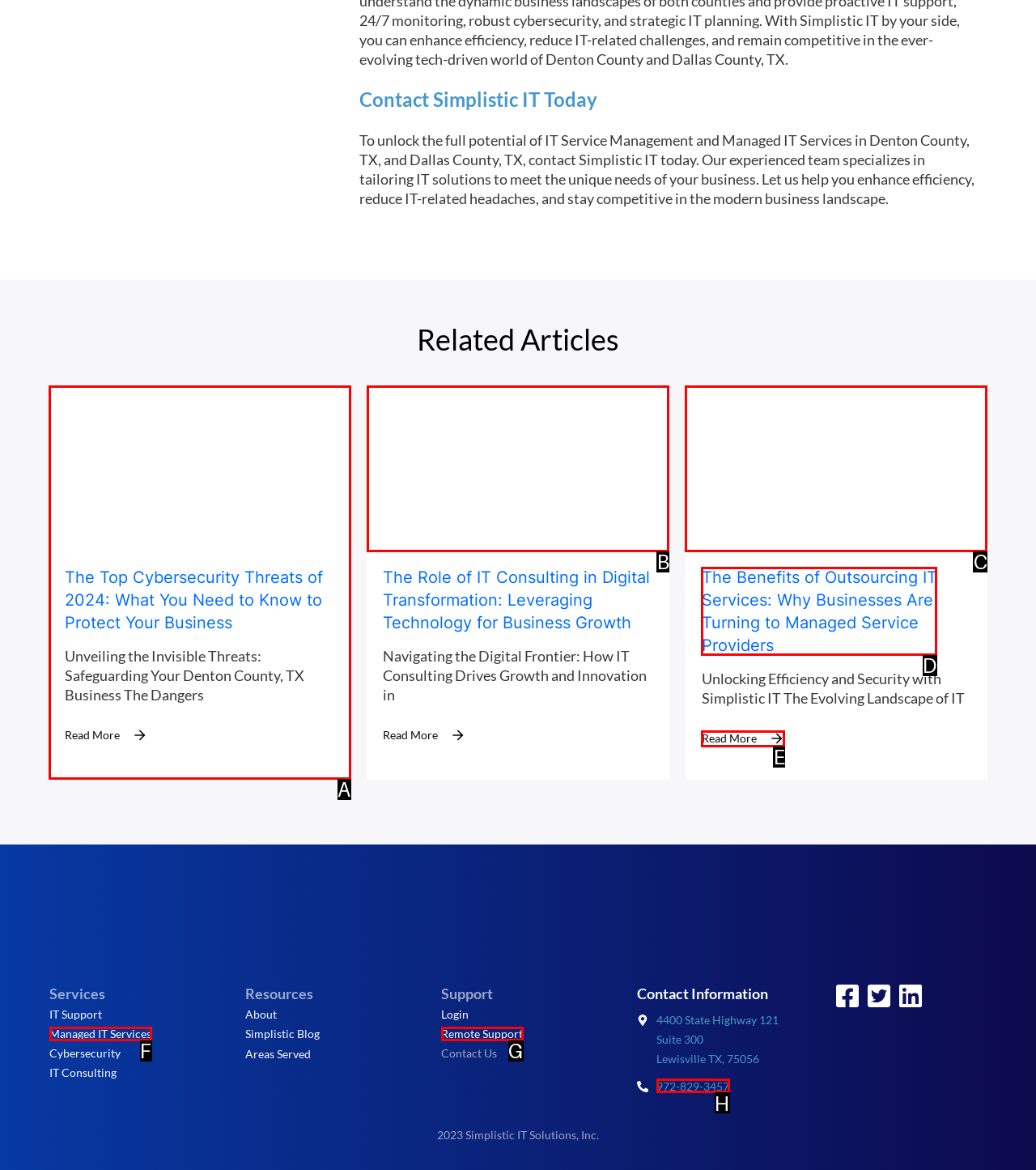Given the task: Get more information about Outsourcing IT Services, indicate which boxed UI element should be clicked. Provide your answer using the letter associated with the correct choice.

D